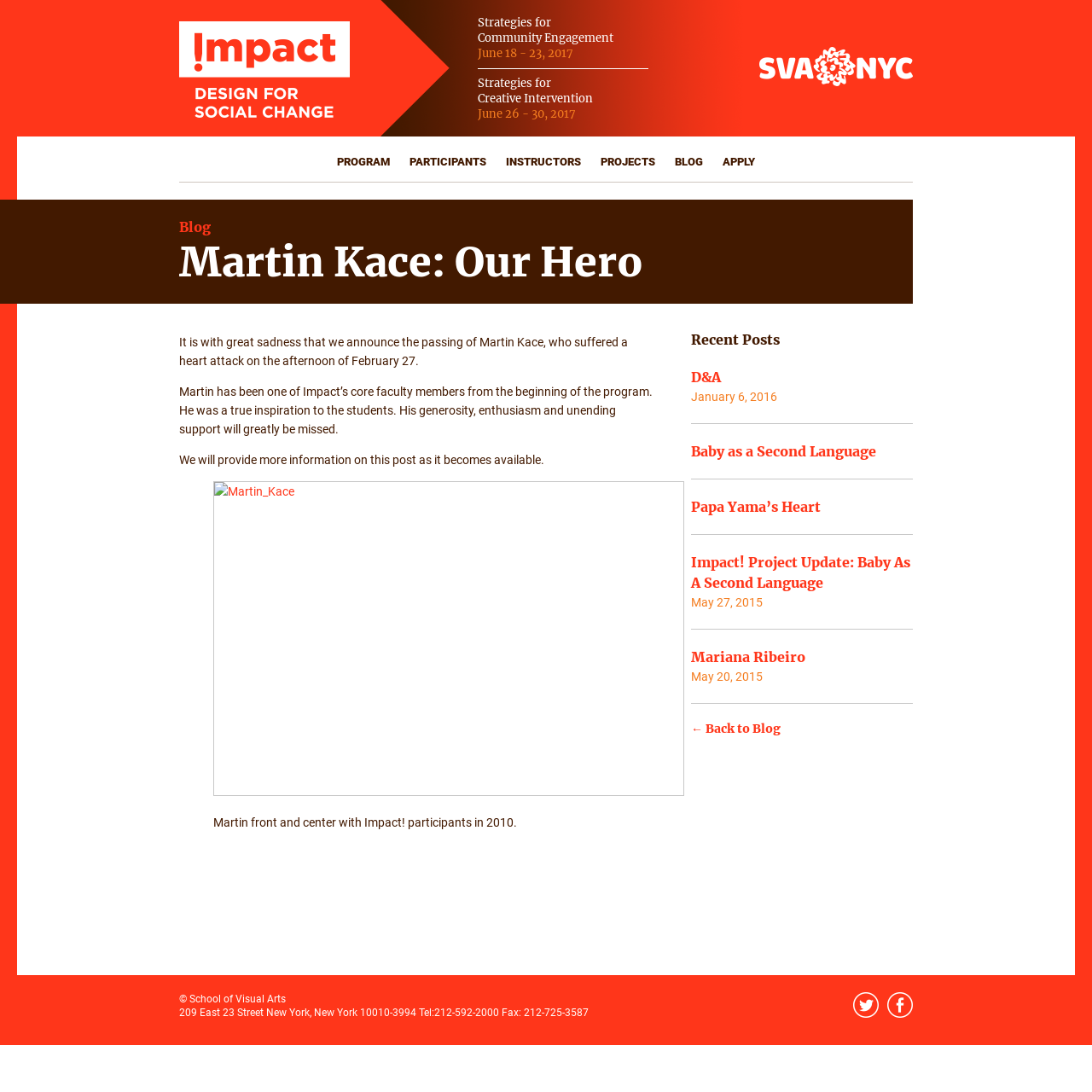Kindly determine the bounding box coordinates for the area that needs to be clicked to execute this instruction: "Go to the PARTICIPANTS page".

[0.375, 0.142, 0.445, 0.154]